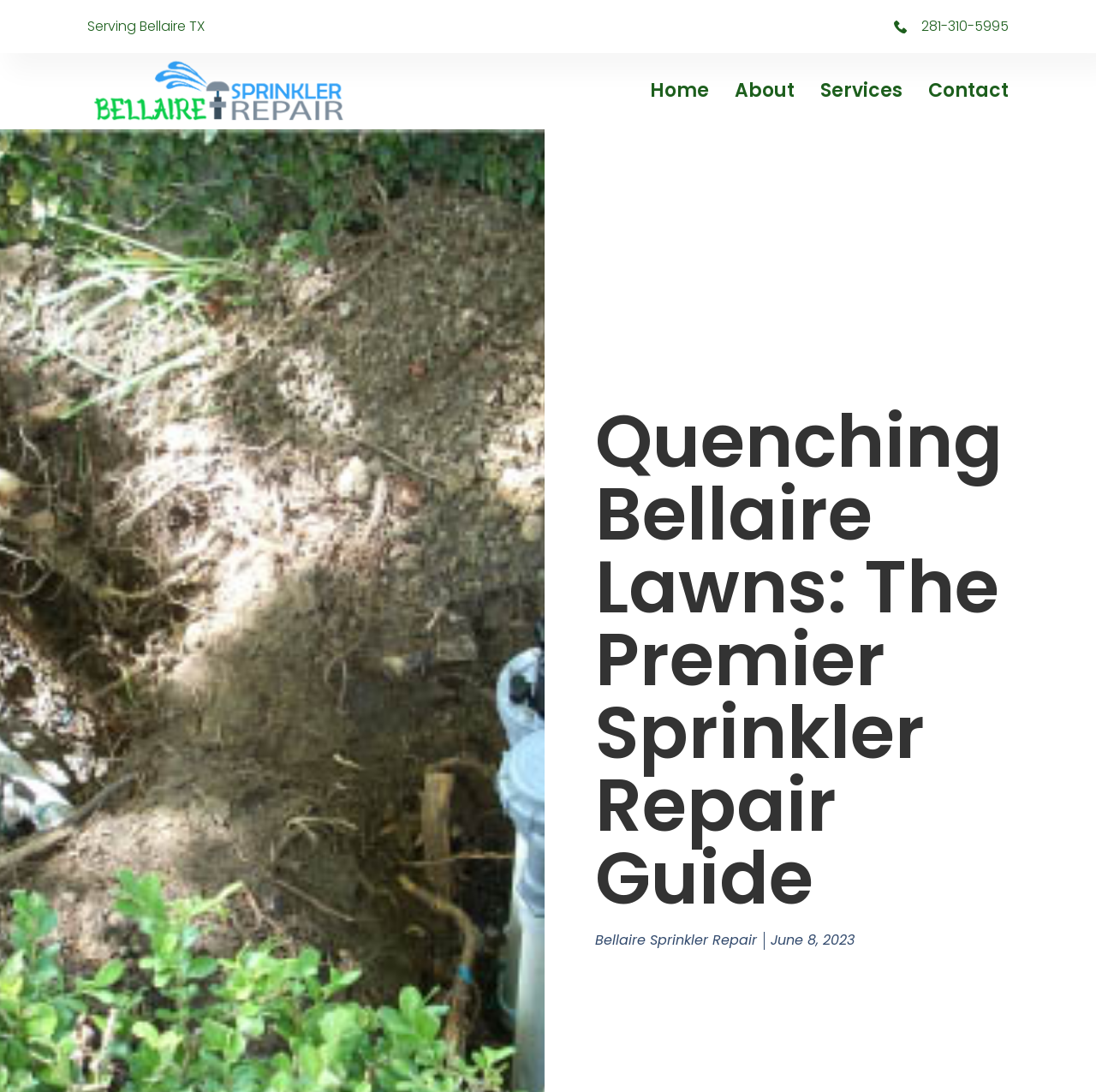Find the bounding box of the UI element described as follows: "Home".

[0.593, 0.069, 0.647, 0.098]